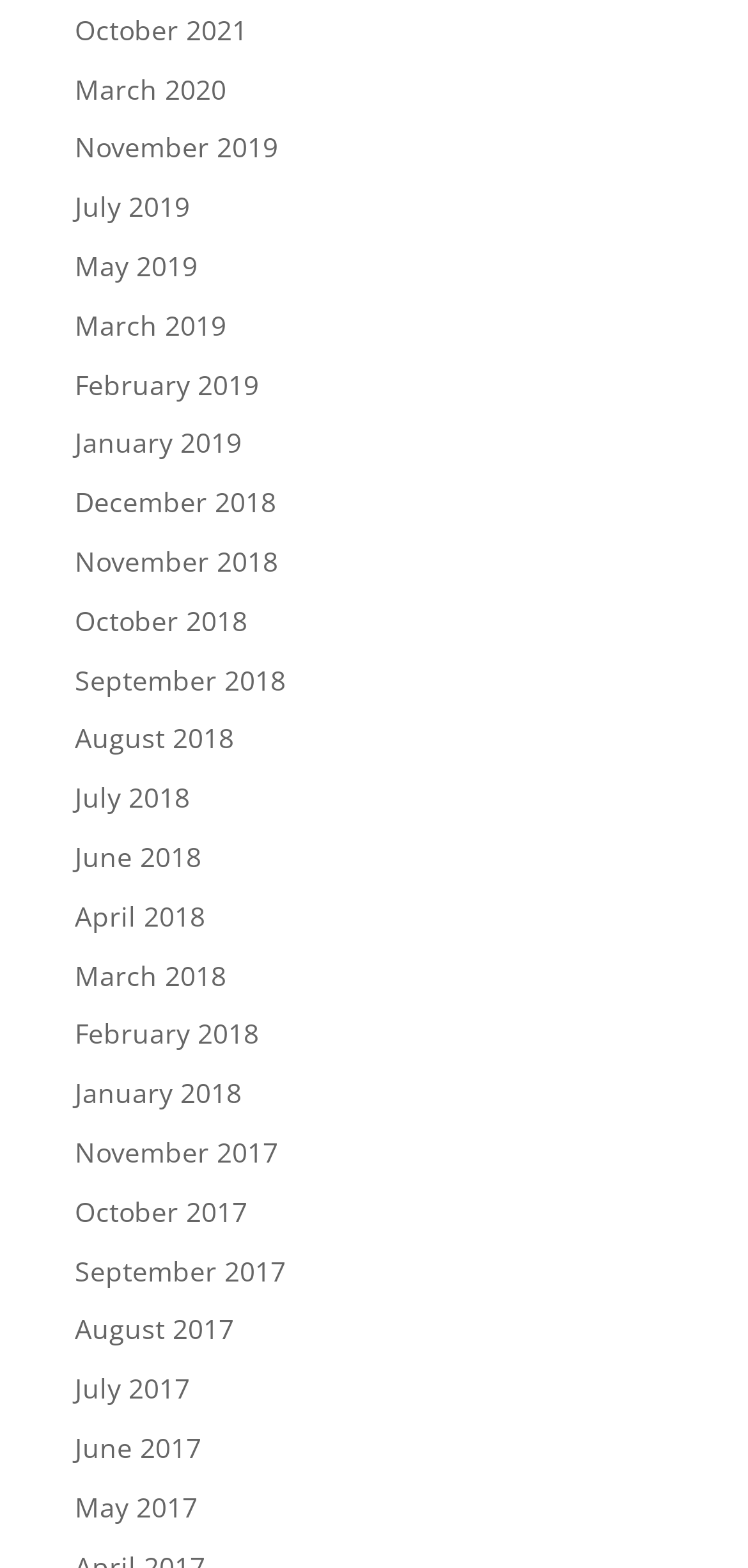Predict the bounding box coordinates of the area that should be clicked to accomplish the following instruction: "Visit Dare County". The bounding box coordinates should consist of four float numbers between 0 and 1, i.e., [left, top, right, bottom].

None